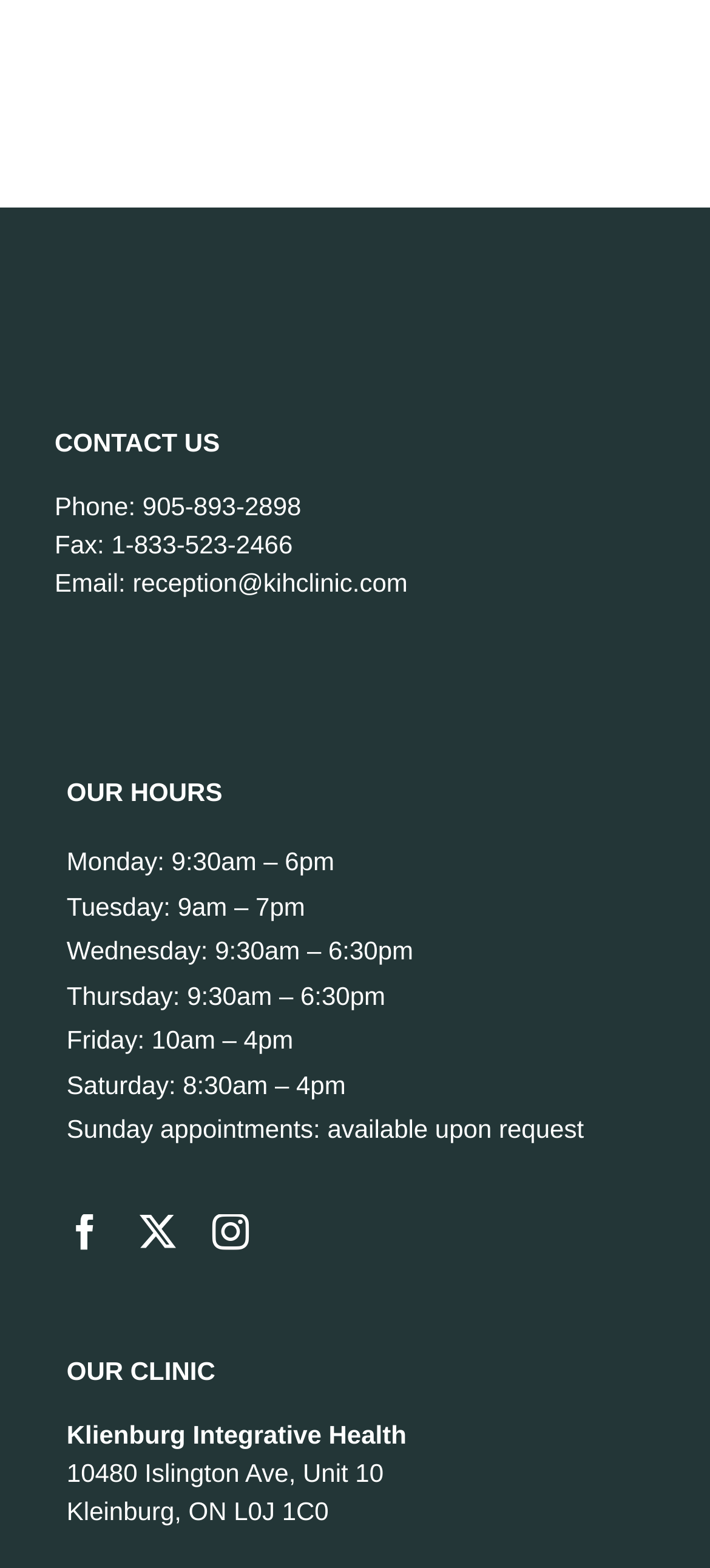Please answer the following question using a single word or phrase: 
What is the clinic's address?

10480 Islington Ave, Unit 10 Kleinburg, ON L0J 1C0